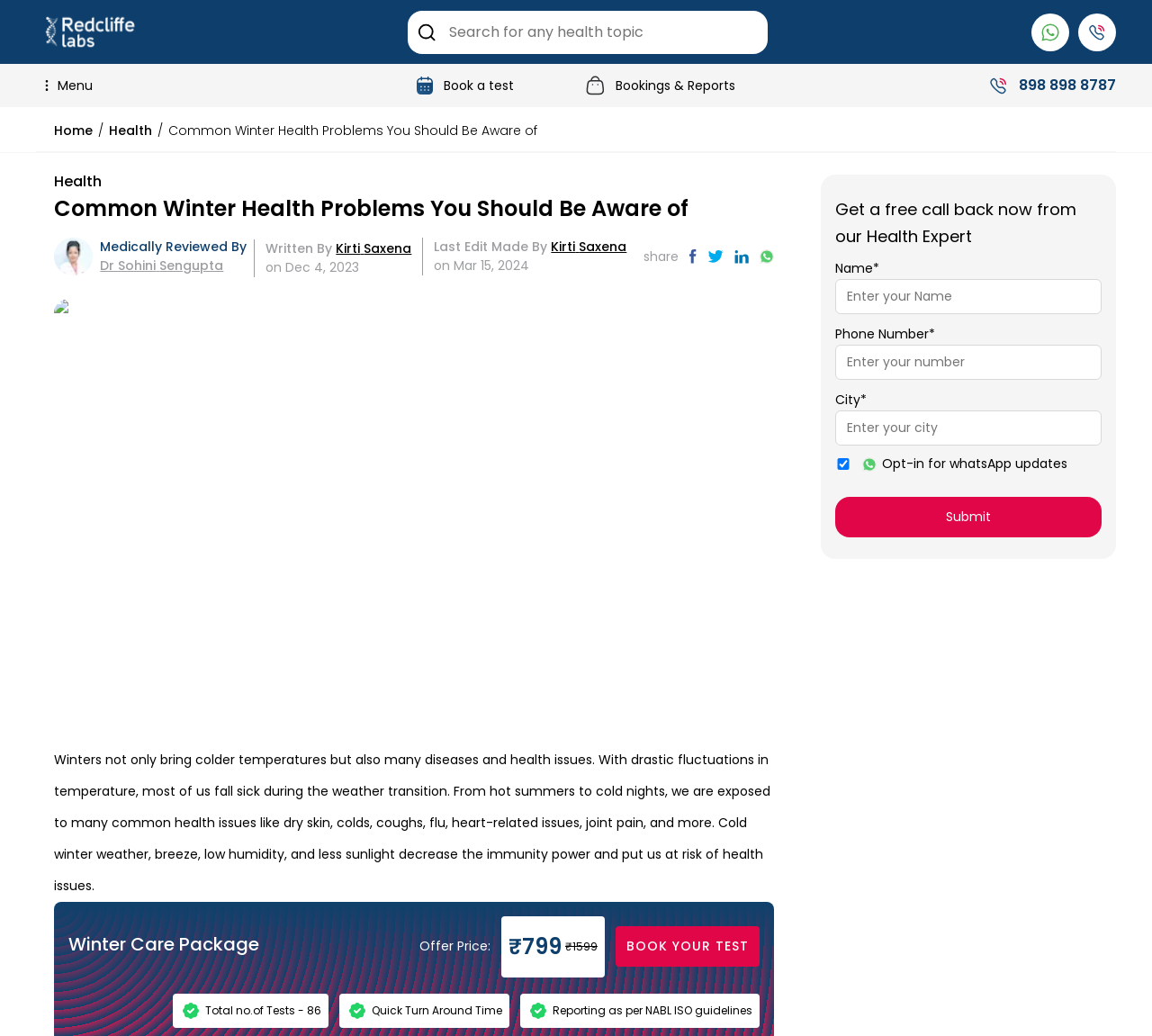Determine the bounding box coordinates of the region that needs to be clicked to achieve the task: "Get a free call back now from our Health Expert".

[0.725, 0.189, 0.956, 0.242]